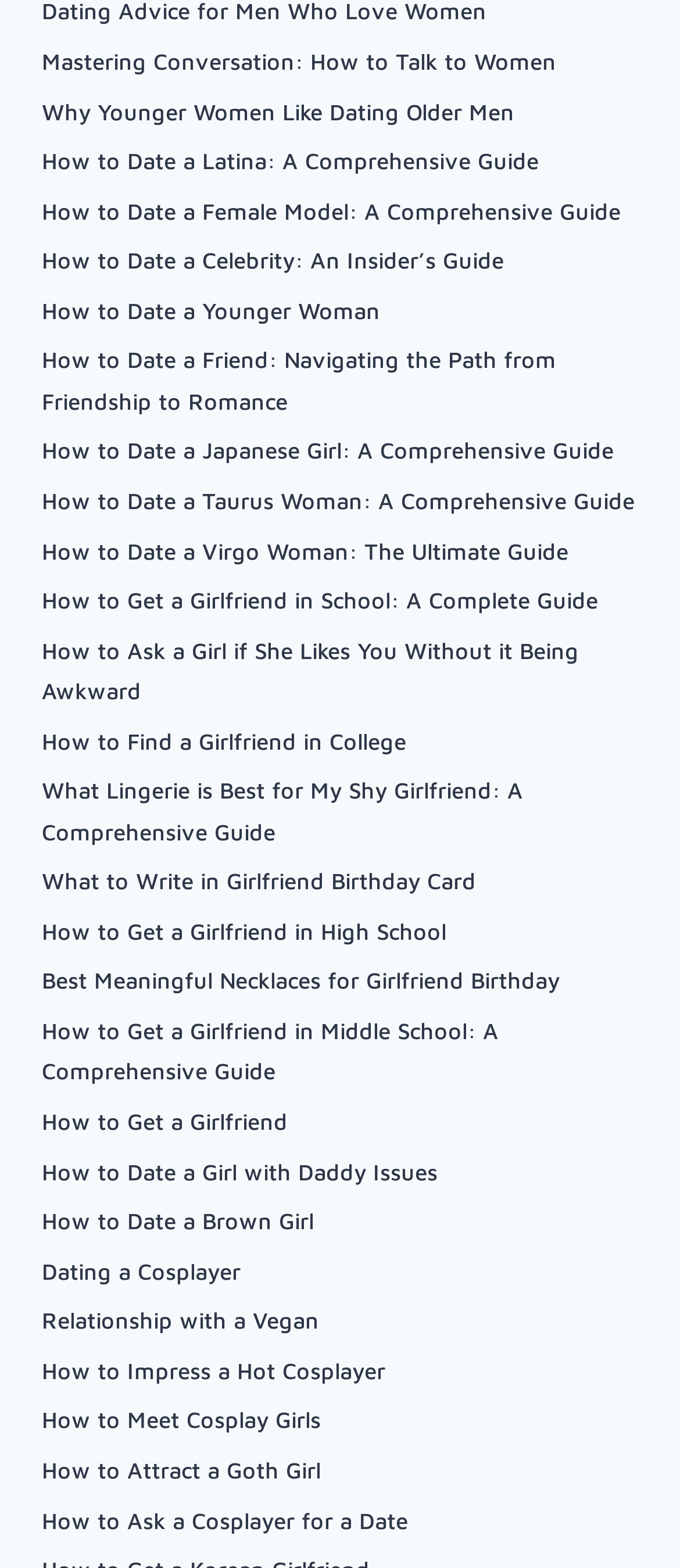Identify the bounding box coordinates for the UI element mentioned here: "Relationship with a Vegan". Provide the coordinates as four float values between 0 and 1, i.e., [left, top, right, bottom].

[0.062, 0.833, 0.469, 0.851]